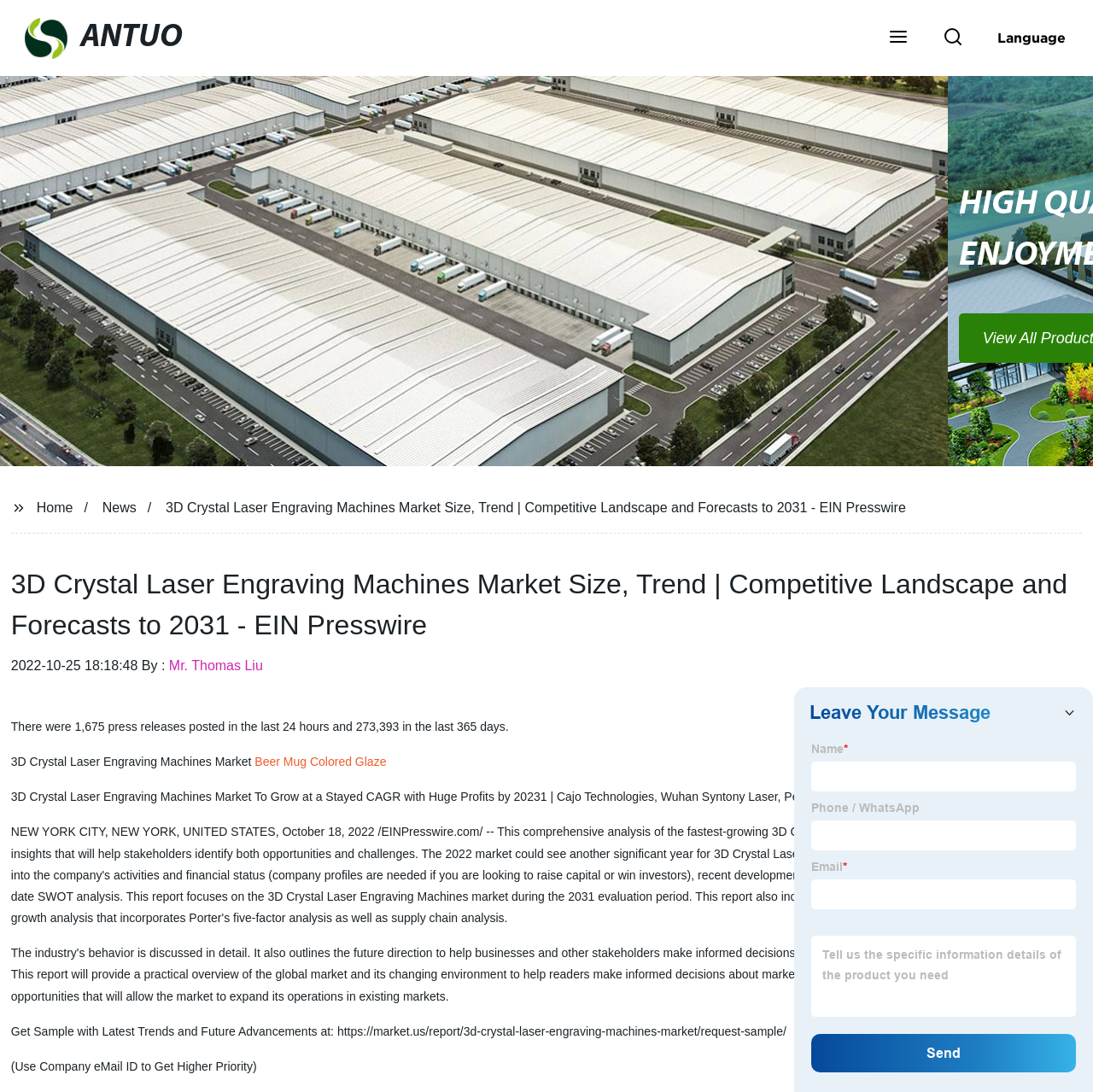Respond to the following query with just one word or a short phrase: 
What is the topic of the market report?

3D Crystal Laser Engraving Machines